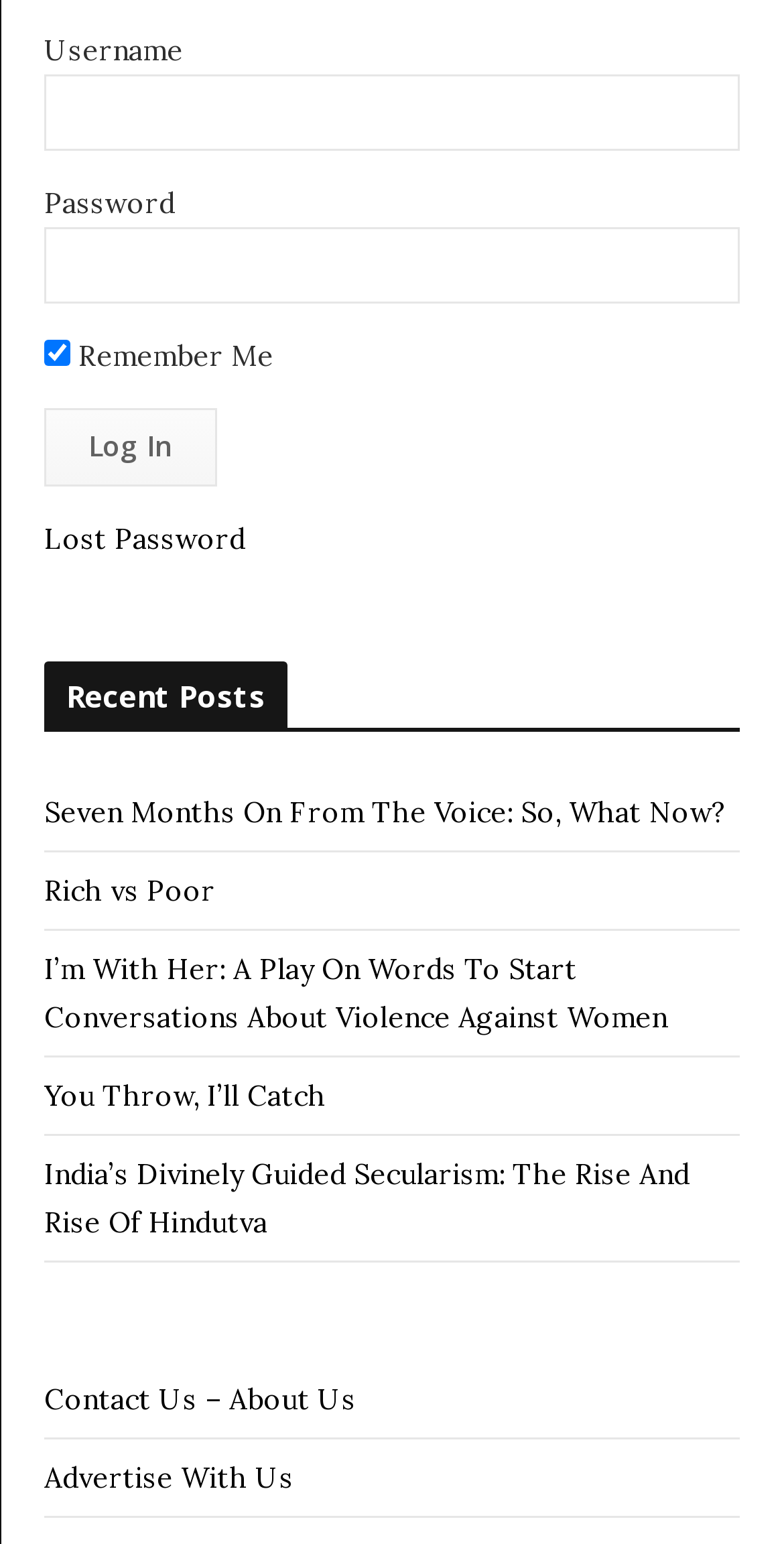Can you show the bounding box coordinates of the region to click on to complete the task described in the instruction: "Read Recent Posts"?

[0.056, 0.428, 0.944, 0.474]